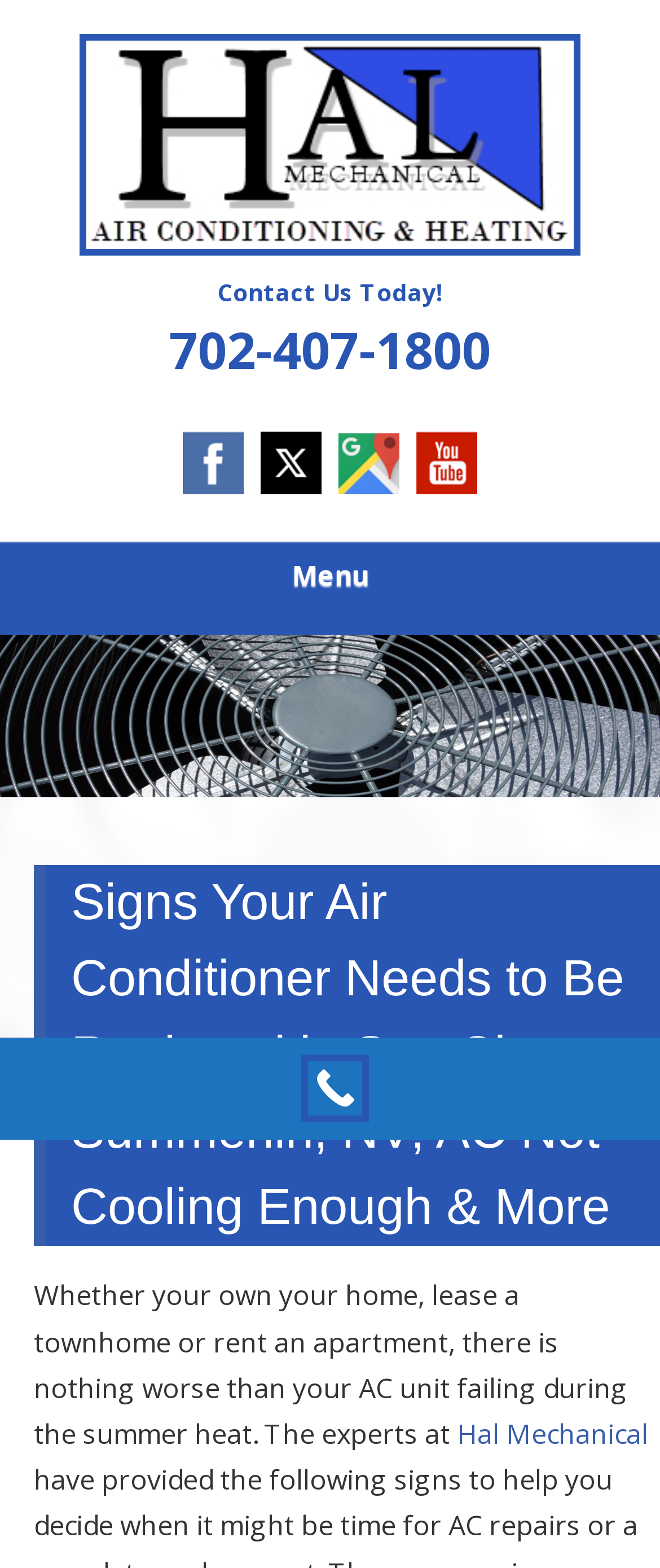Give a one-word or short phrase answer to this question: 
What is the topic of the main content?

Air Conditioner Replacement